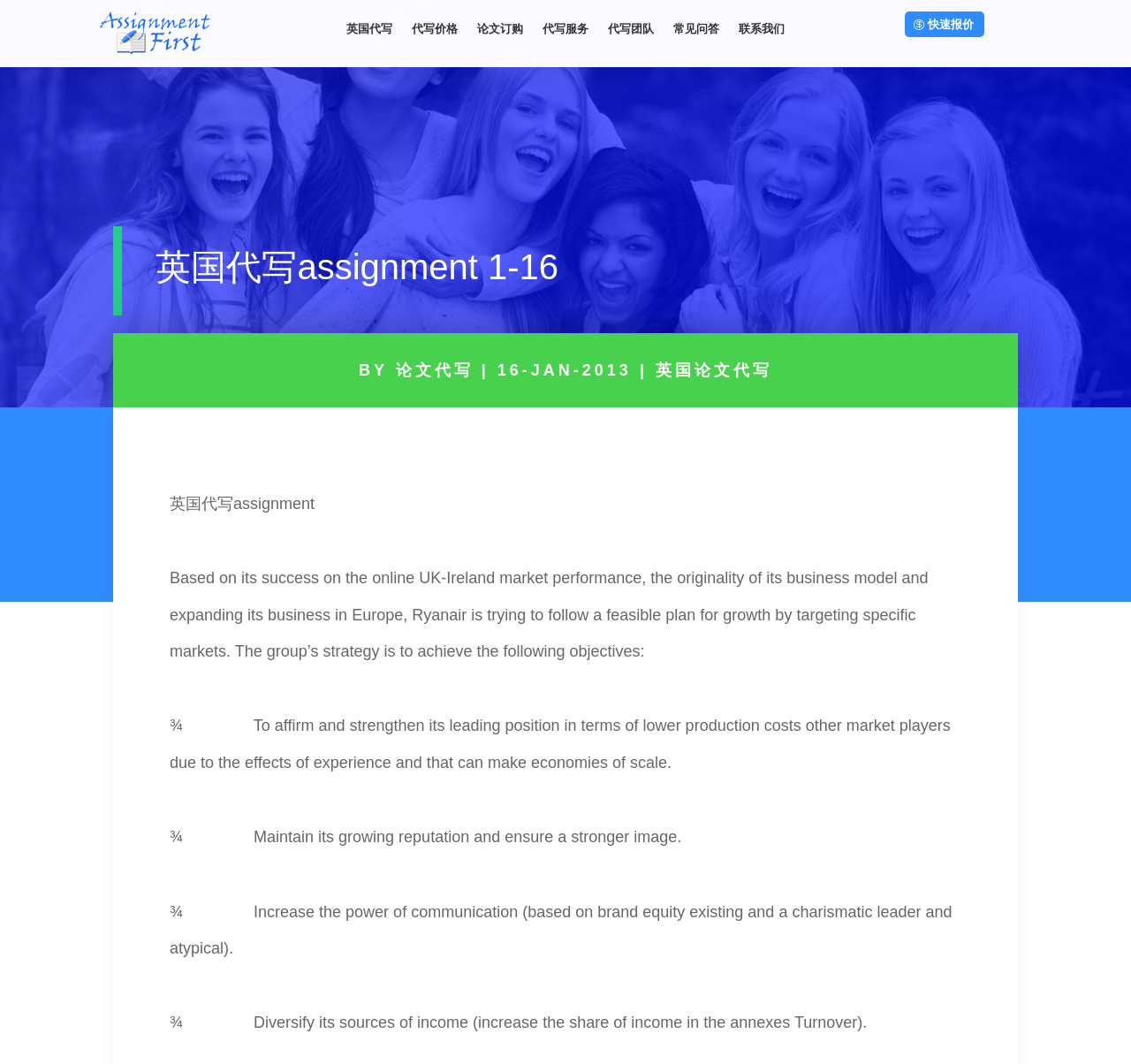Articulate a detailed summary of the webpage's content and design.

This webpage appears to be a UK-based assignment writing service, with a focus on academic papers and essays. At the top left corner, there is a logo image with the text "英国代写论文网" (UK Essay Writing Net) and a link to the same. Below this, there are several links to different sections of the website, including "英国代写" (UK Essay Writing), "代写价格" (Essay Writing Prices), "论文订购" (Order Essays), "代写服务" (Essay Writing Services), "代写团队" (Essay Writing Team), "常见问答" (Frequently Asked Questions), and "联系我们" (Contact Us).

To the right of these links, there is a call-to-action button with the text "快速报价" (Quick Quote). Above this, there is a heading that reads "英国代写assignment 1-16" (UK Essay Writing Assignment 1-16).

The main content of the webpage is a passage of text that discusses Ryanair's business strategy, including its plans for growth, cost reduction, reputation management, communication, and diversification of income sources. The text is divided into four paragraphs, each with a bullet point (represented by the character "¾") and a brief description of the objective.

At the top right corner, there is a date "16-JAN-2013" and a link to "英国论文代写" (UK Essay Writing). Below this, there is a brief text "BY" and a link to "论文代写" (Essay Writing).